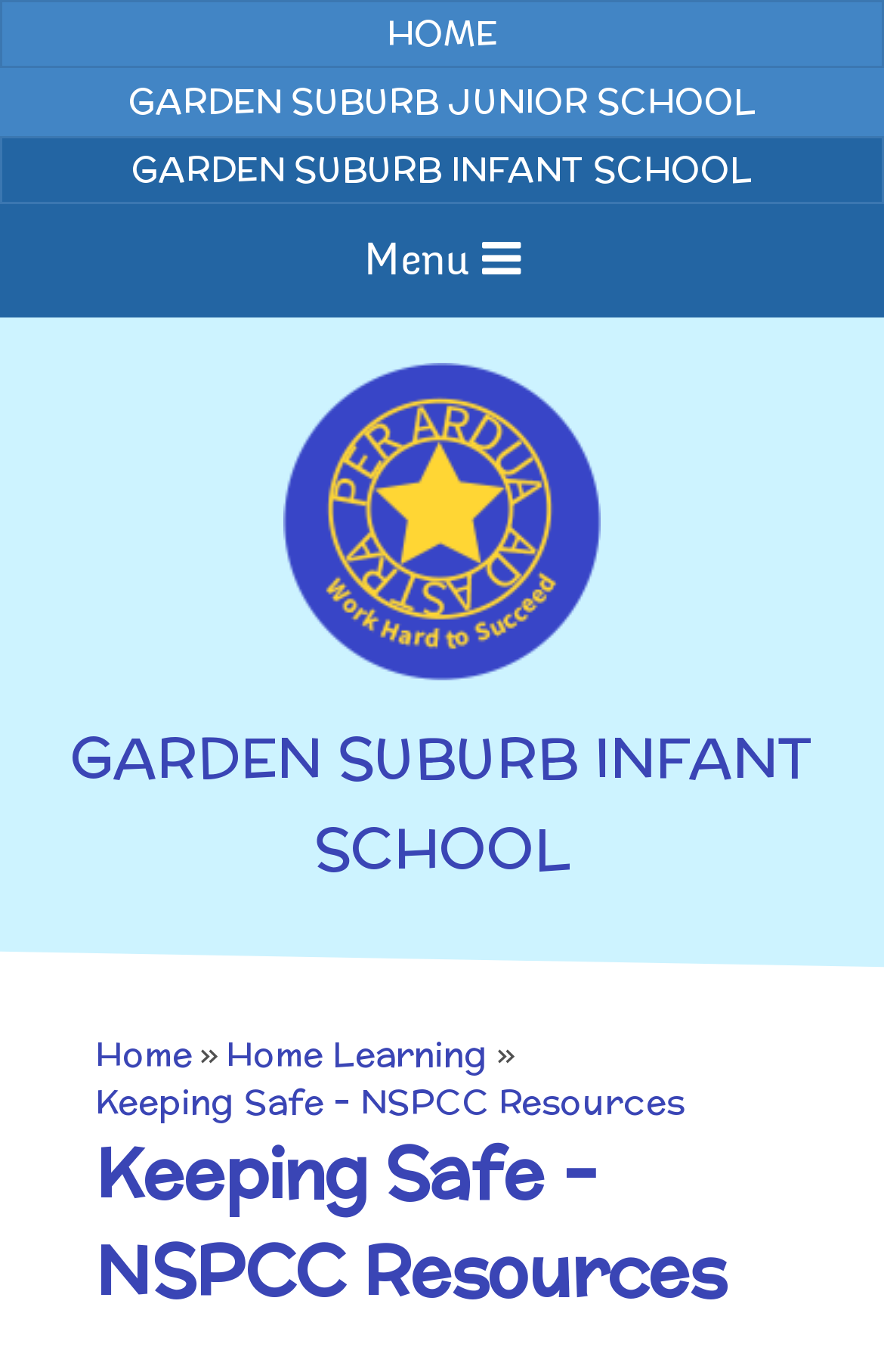Answer the following query with a single word or phrase:
What is the name of the school?

Garden Suburb Infant School